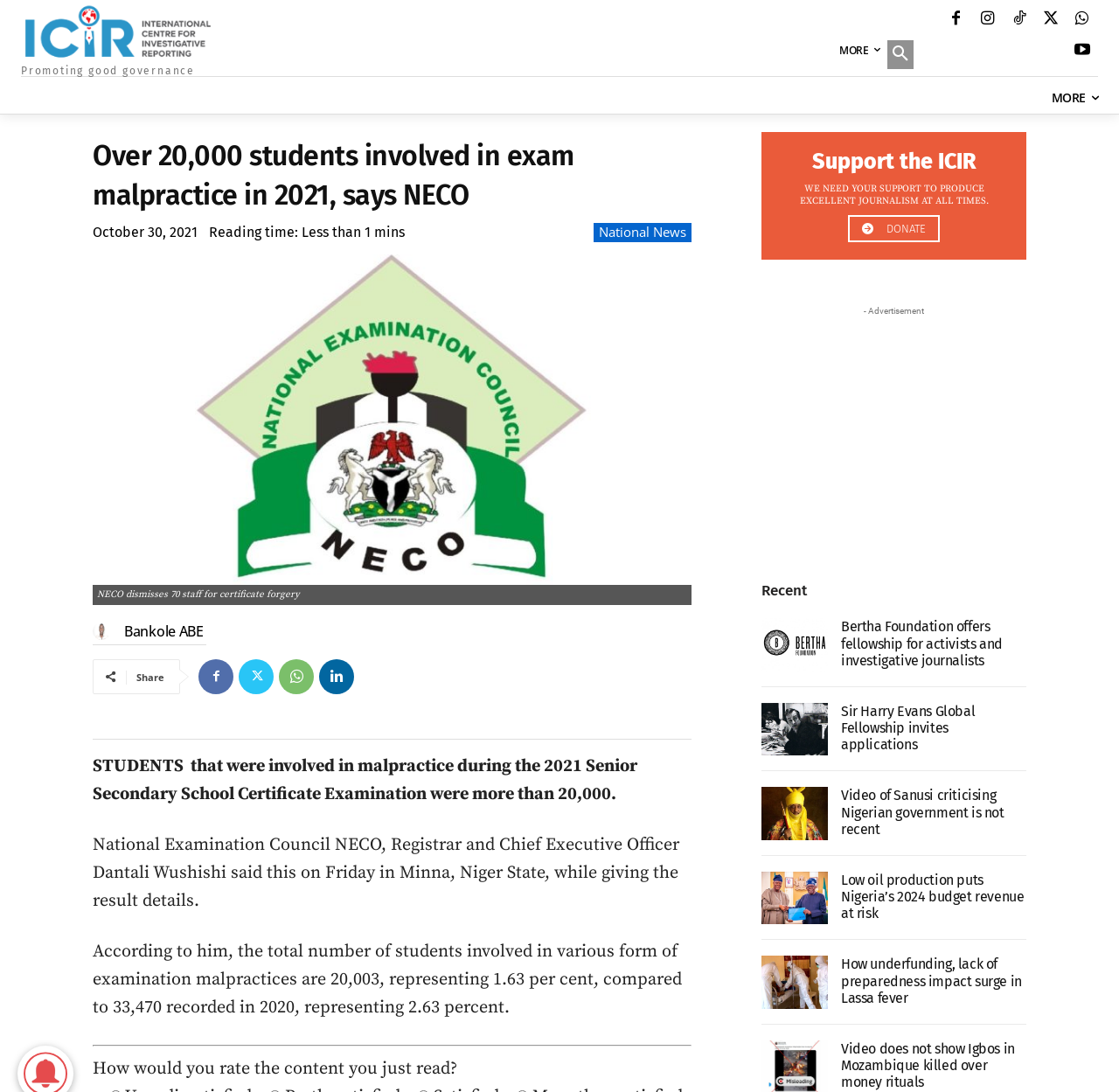Locate the bounding box coordinates of the element I should click to achieve the following instruction: "Read the 'Recent' news".

[0.681, 0.529, 0.917, 0.554]